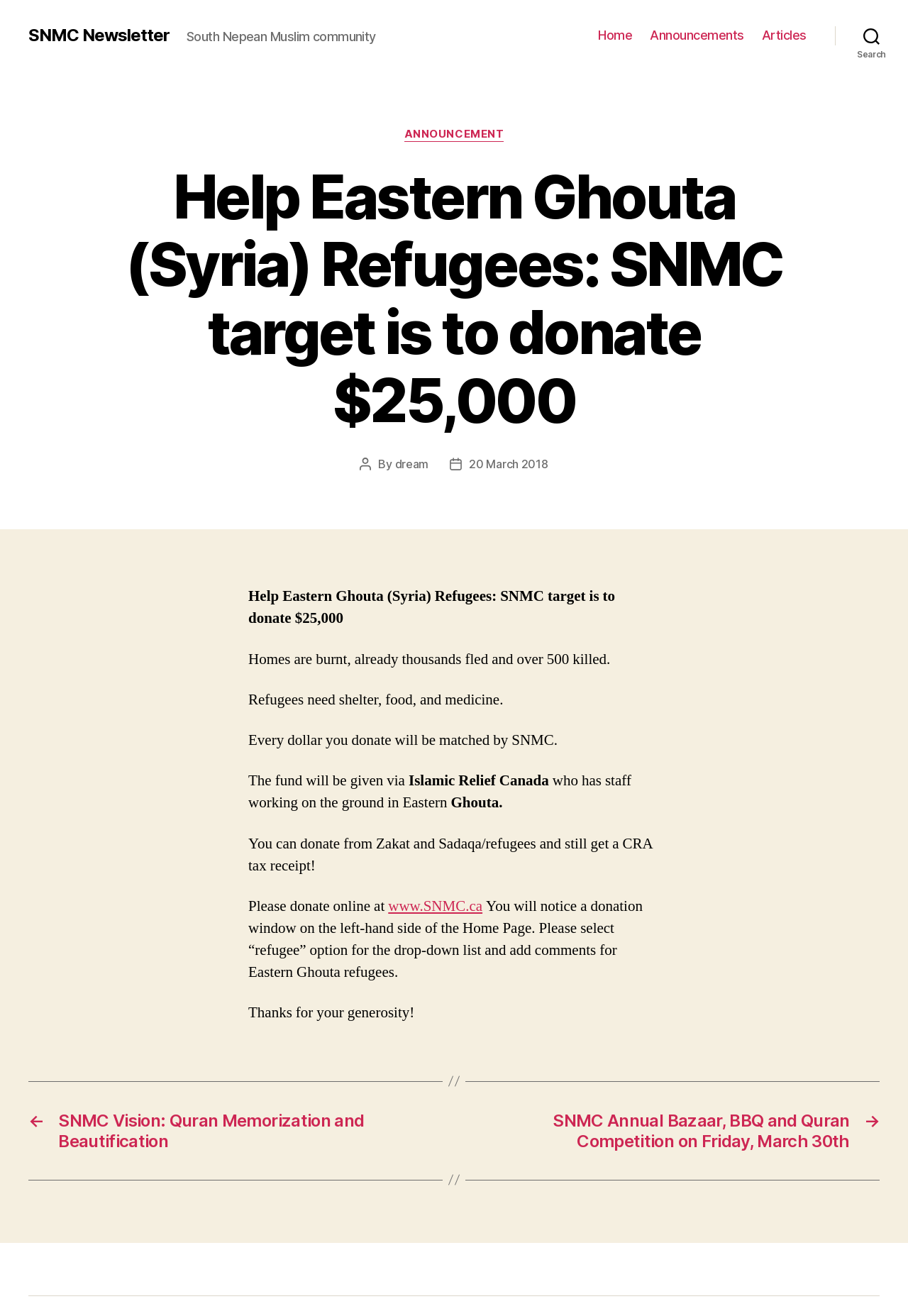Summarize the webpage in an elaborate manner.

This webpage is about a fundraising campaign to help Eastern Ghouta refugees in Syria. At the top, there is a horizontal navigation bar with links to "Home", "Announcements", "Articles", and a "Search" button on the right side. Below the navigation bar, there is a main section that takes up most of the page.

In the main section, there is a header with a title "Help Eastern Ghouta (Syria) Refugees: SNMC target is to donate $25,000" and a subtitle "Categories" with a link to "ANNOUNCEMENT". Below the header, there is a section with information about the post, including the author "dream" and the post date "20 March 2018".

The main content of the page is a series of paragraphs describing the situation in Eastern Ghouta, the need for refugees, and how donations can be made. The text explains that homes have been burnt, thousands have fled, and over 500 have been killed, and that refugees need shelter, food, and medicine. It also mentions that every dollar donated will be matched by SNMC and that the fund will be given to Islamic Relief Canada, which has staff working on the ground in Eastern Ghouta.

There is a call to action to donate online at www.SNMC.ca, with instructions on how to select the "refugee" option and add comments for Eastern Ghouta refugees. The page ends with a thank-you message for the reader's generosity.

At the bottom of the page, there is another navigation section with links to other posts, including "SNMC Vision: Quran Memorization and Beautification" and "SNMC Annual Bazaar, BBQ and Quran Competition on Friday, March 30th".